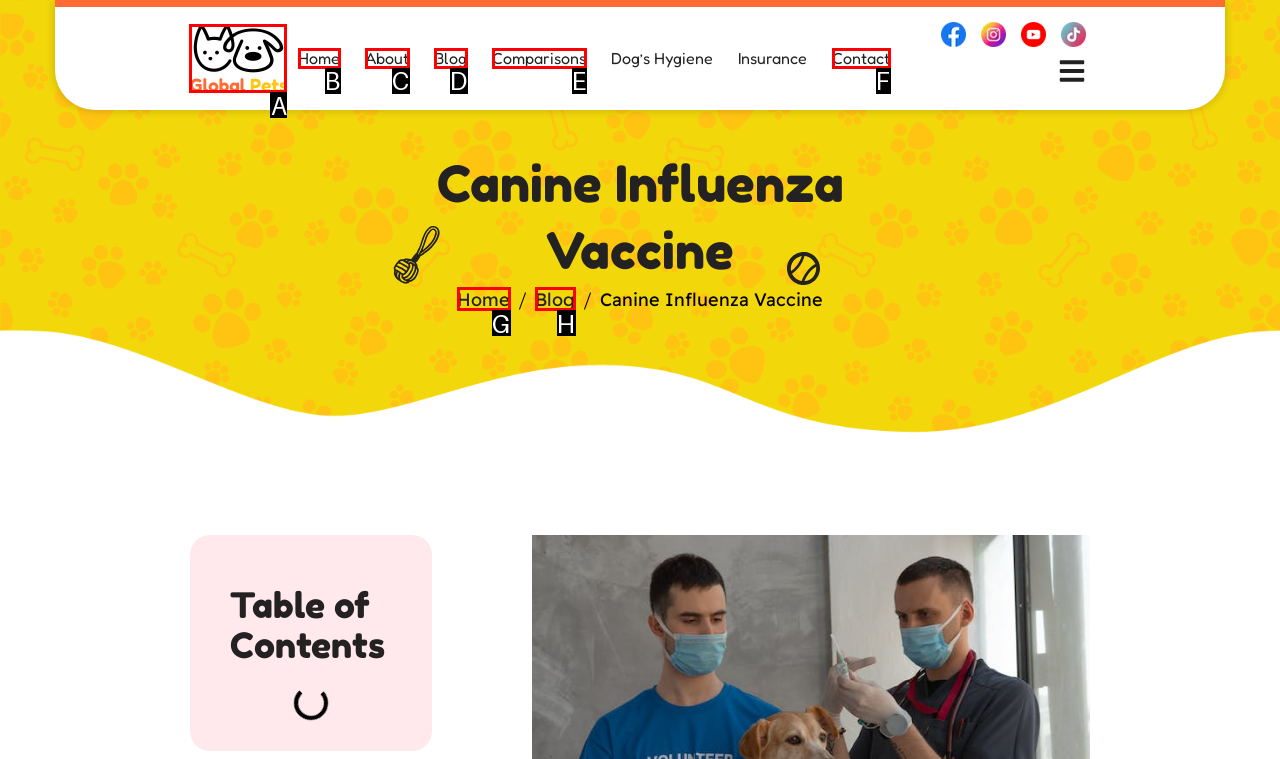For the given instruction: click the logo, determine which boxed UI element should be clicked. Answer with the letter of the corresponding option directly.

A